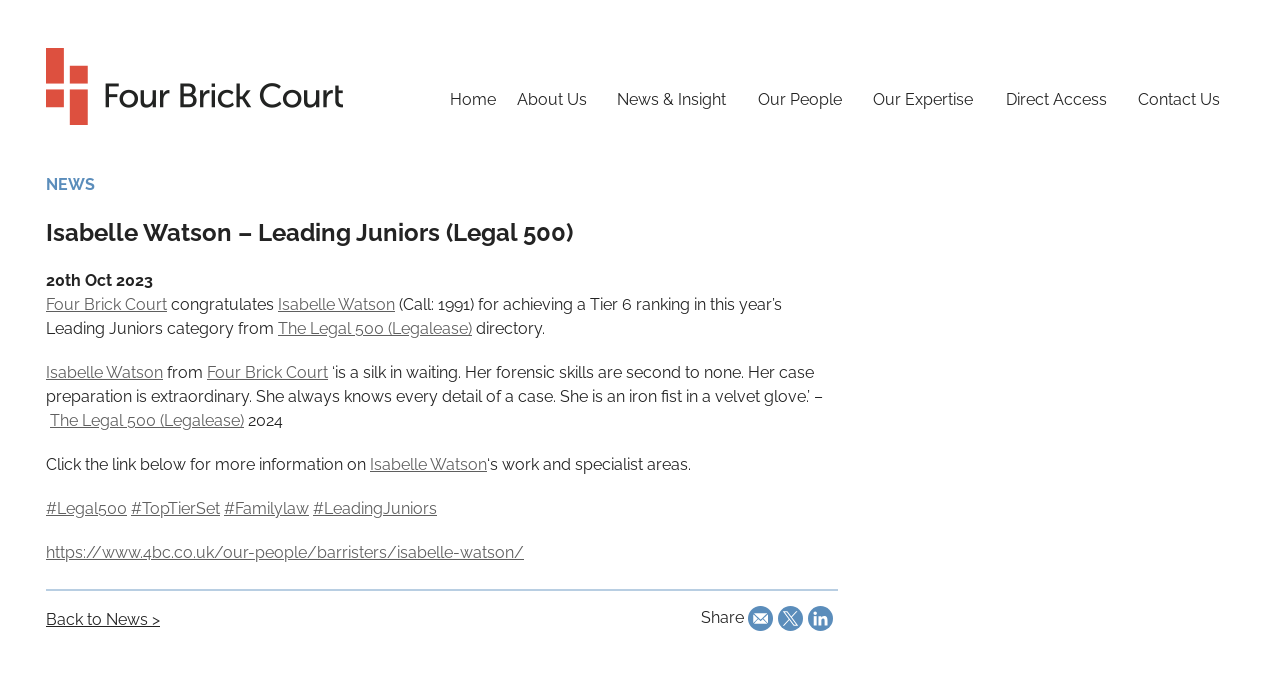What is the name of the court where Isabelle Watson works?
Using the visual information, reply with a single word or short phrase.

Four Brick Court